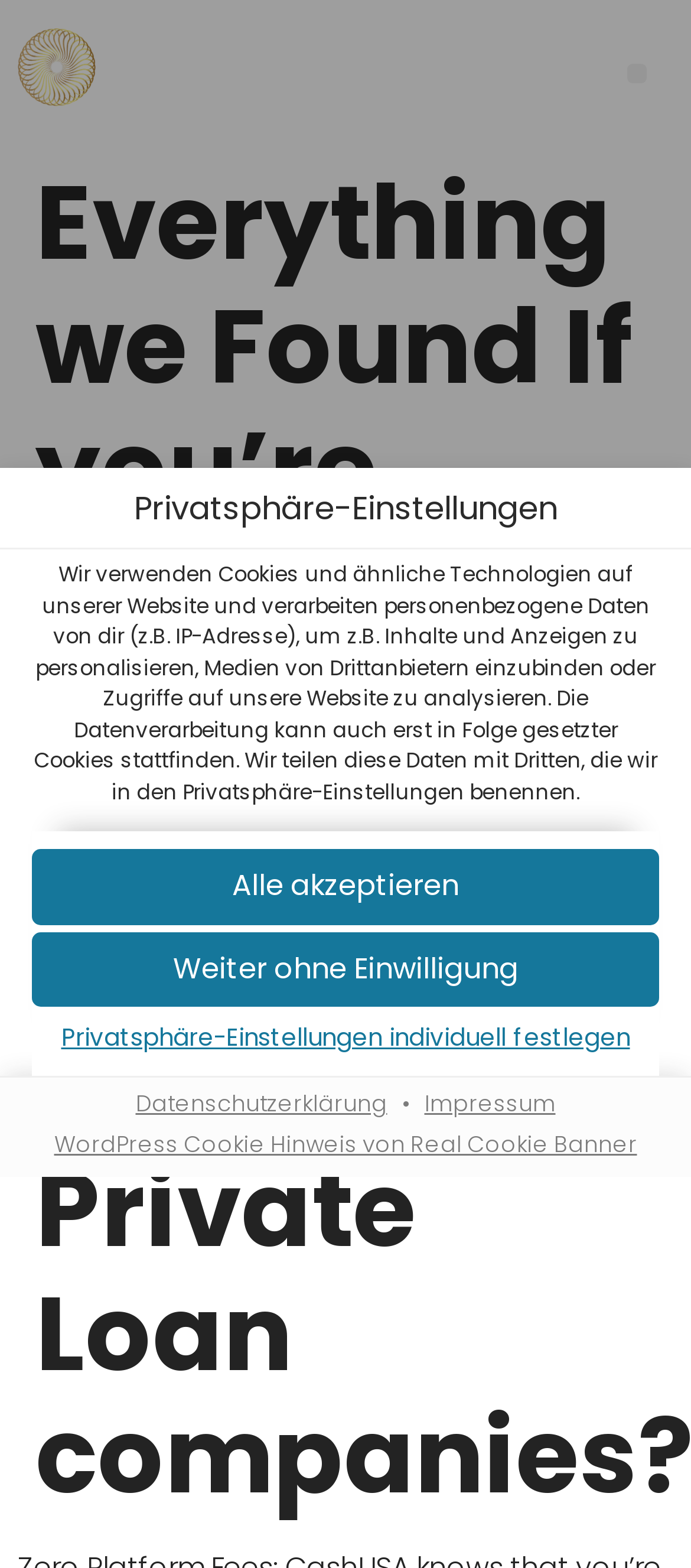Utilize the details in the image to thoroughly answer the following question: What is the topic of the text in the privacy settings dialog?

The text in the privacy settings dialog discusses the website's use of cookies and data processing, including how user data is collected and shared with third parties.